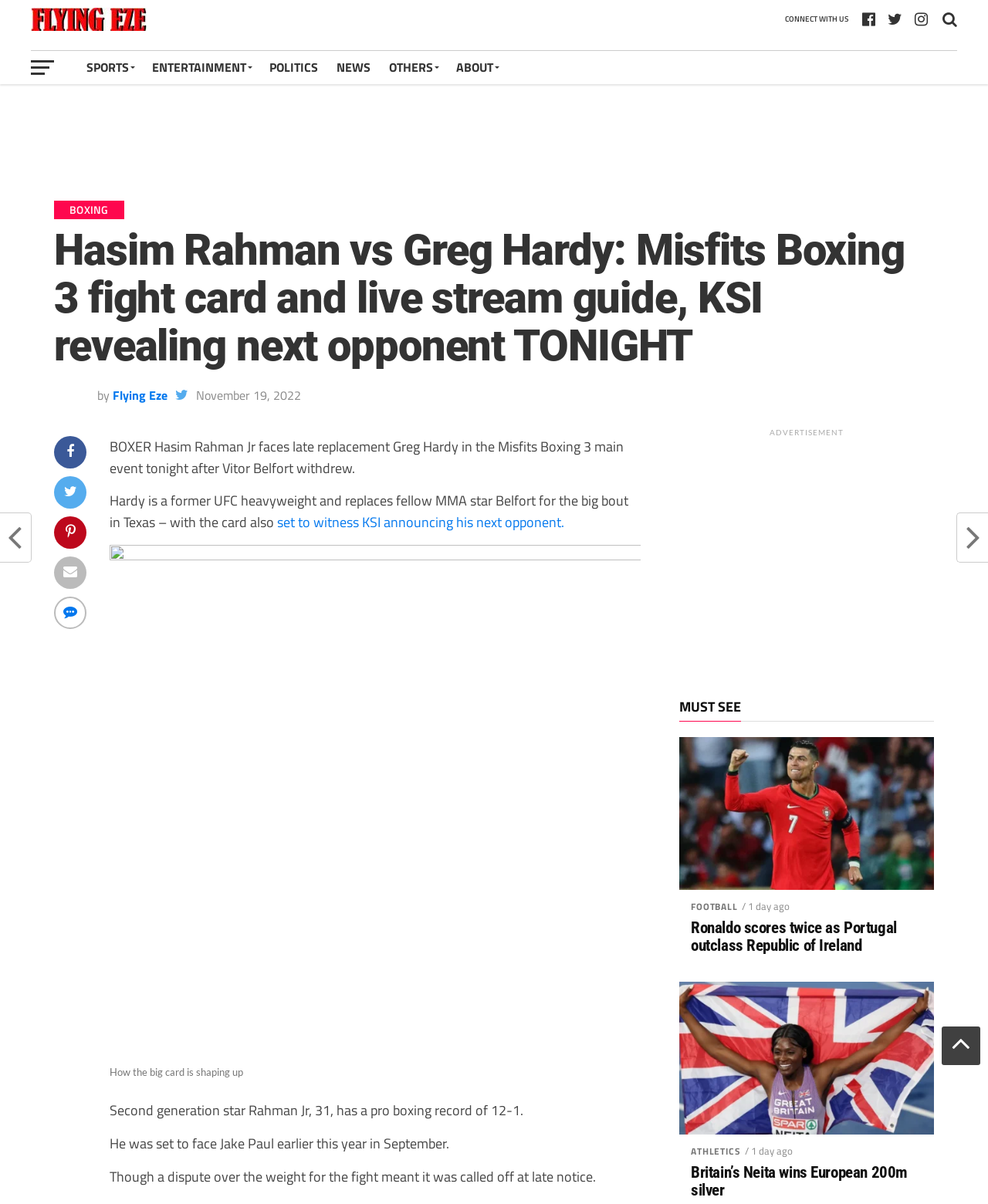Determine the bounding box coordinates for the clickable element to execute this instruction: "Read the news about Davido's upcoming wedding". Provide the coordinates as four float numbers between 0 and 1, i.e., [left, top, right, bottom].

[0.805, 0.837, 0.953, 0.858]